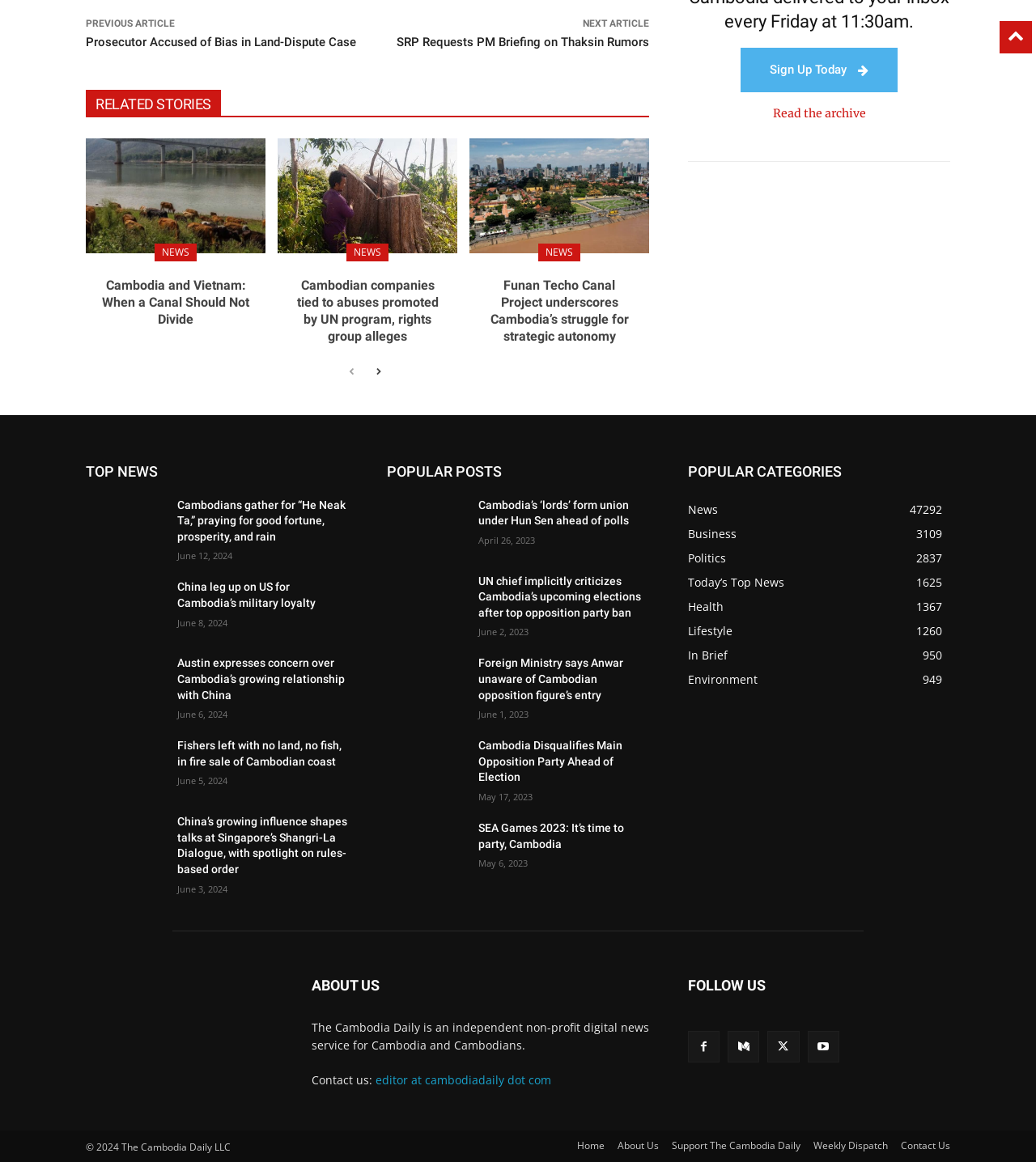Using floating point numbers between 0 and 1, provide the bounding box coordinates in the format (top-left x, top-left y, bottom-right x, bottom-right y). Locate the UI element described here: Today’s Top News1625

[0.664, 0.494, 0.757, 0.507]